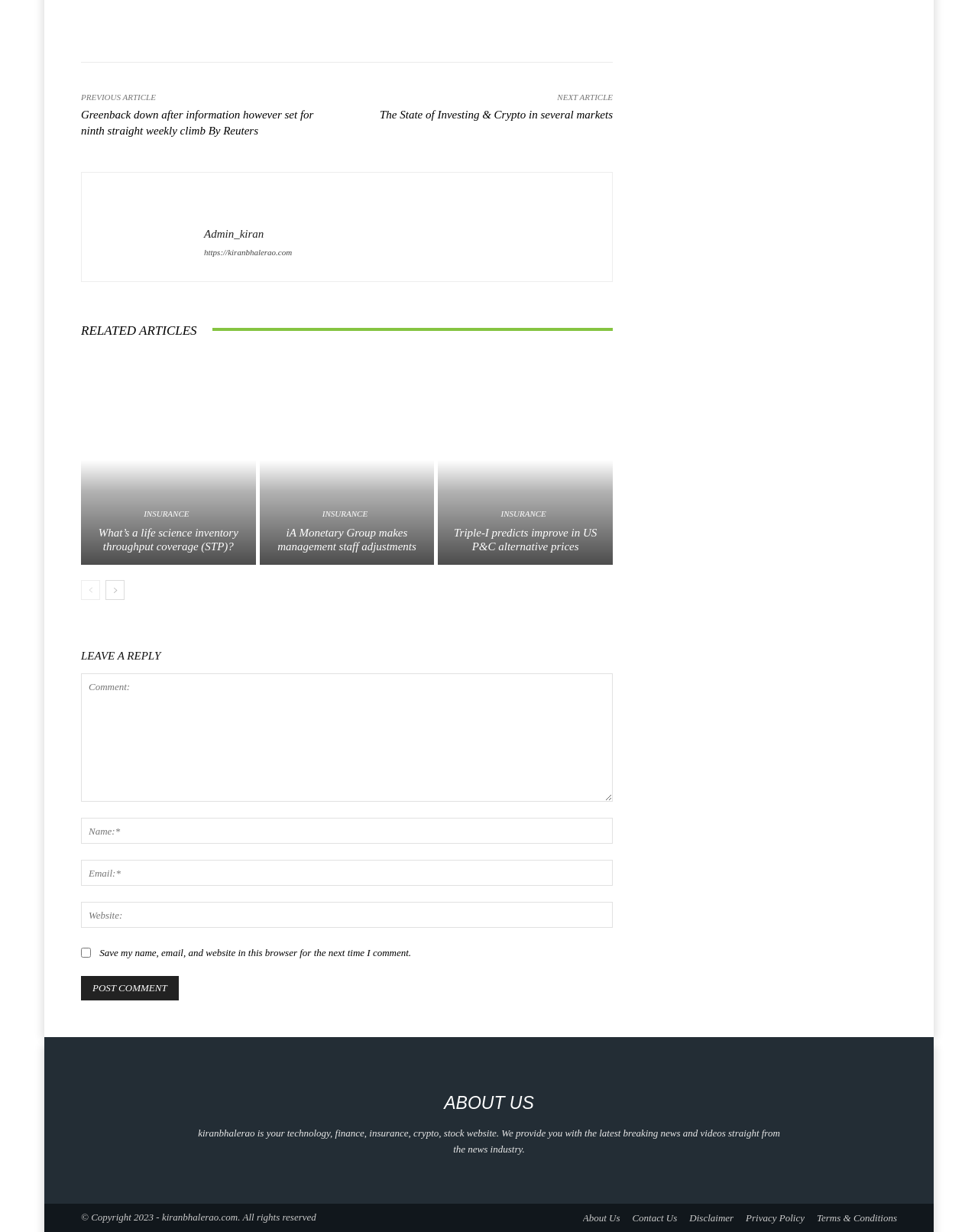Determine the bounding box coordinates of the clickable element to complete this instruction: "Visit the about us page". Provide the coordinates in the format of four float numbers between 0 and 1, [left, top, right, bottom].

[0.454, 0.885, 0.546, 0.906]